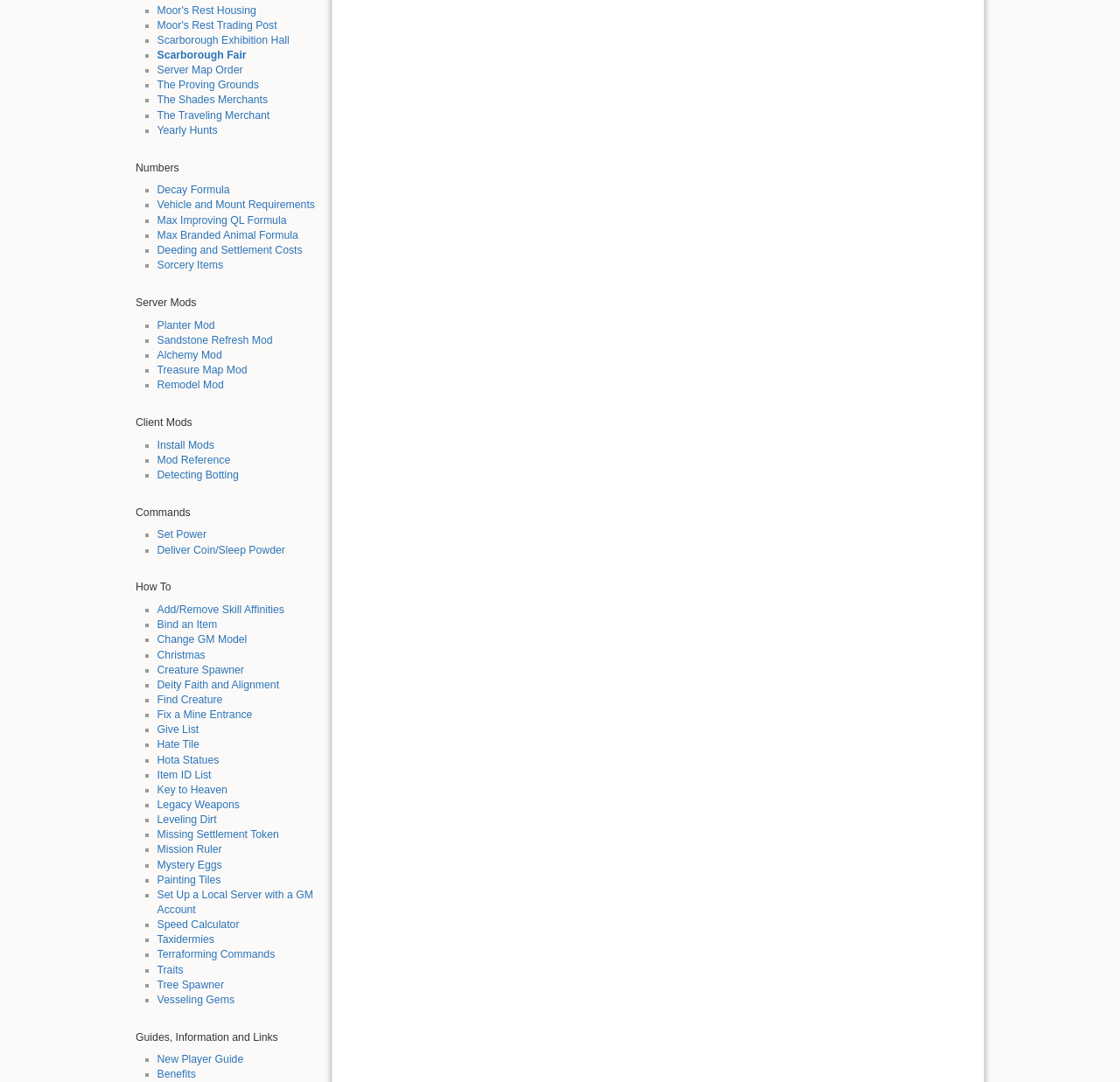Based on the description "Legacy Weapons", find the bounding box of the specified UI element.

[0.14, 0.738, 0.214, 0.749]